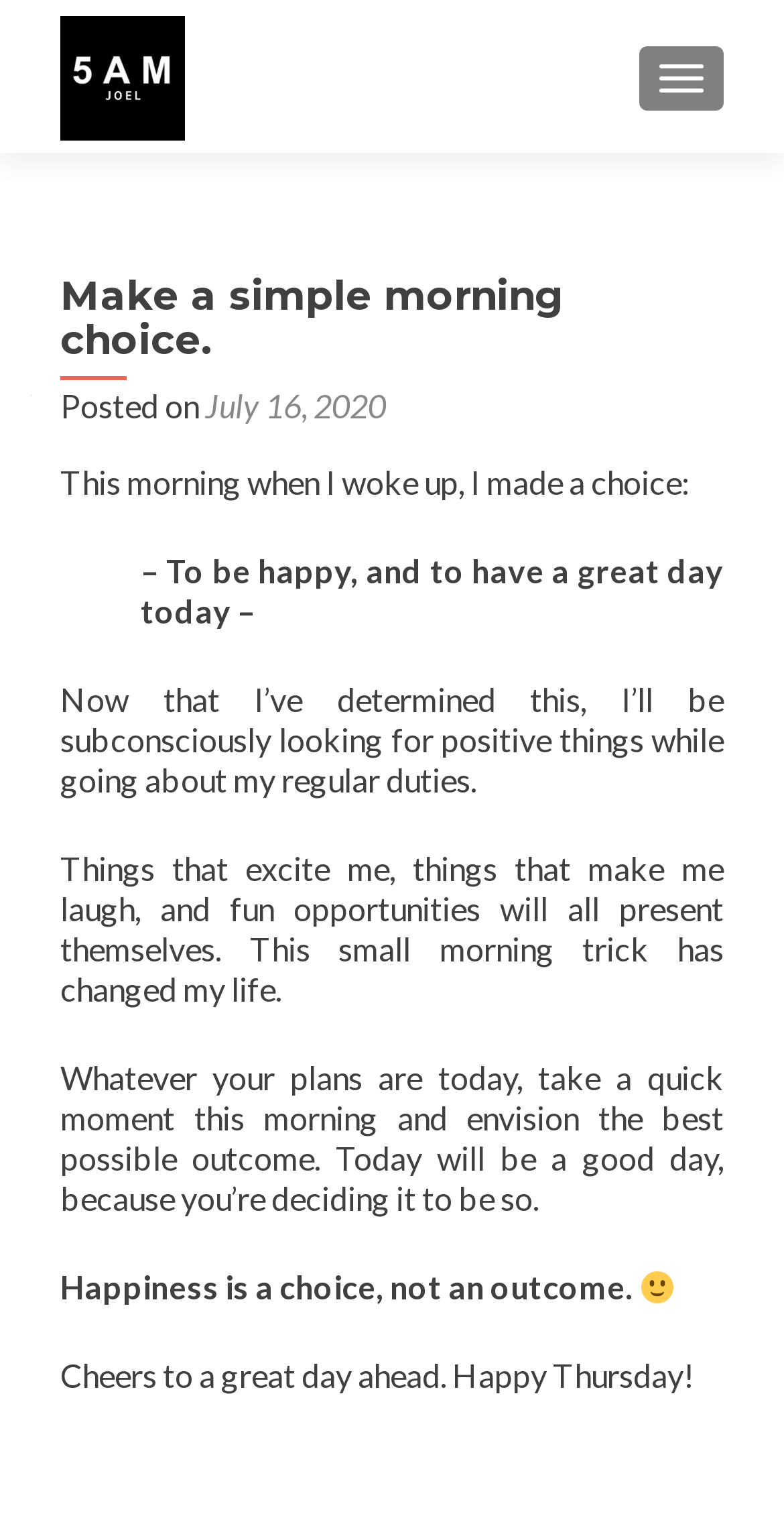Offer a detailed explanation of the webpage layout and contents.

The webpage appears to be a blog post titled "Make a simple morning choice." by 5am Joel. At the top right corner, there is a button to toggle navigation. Below the title, there is a header section that contains a heading with the same title, a posted date "July 16, 2020", and a small image of 5am Joel's logo.

The main content of the blog post is a series of paragraphs that discuss the importance of making a conscious choice to be happy in the morning. The text starts with a personal anecdote, "This morning when I woke up, I made a choice: – To be happy, and to have a great day today –", and continues to explain how this mindset can positively impact one's day. The paragraphs are arranged vertically, with the text flowing from top to bottom.

Throughout the text, there are no images except for a small smiling face 🙂 at the end of the post, which adds a touch of playfulness to the tone. The text is well-structured, with clear headings and concise sentences that make it easy to follow.

At the very bottom of the page, there is a closing sentence "Cheers to a great day ahead. Happy Thursday!" followed by a small empty space.